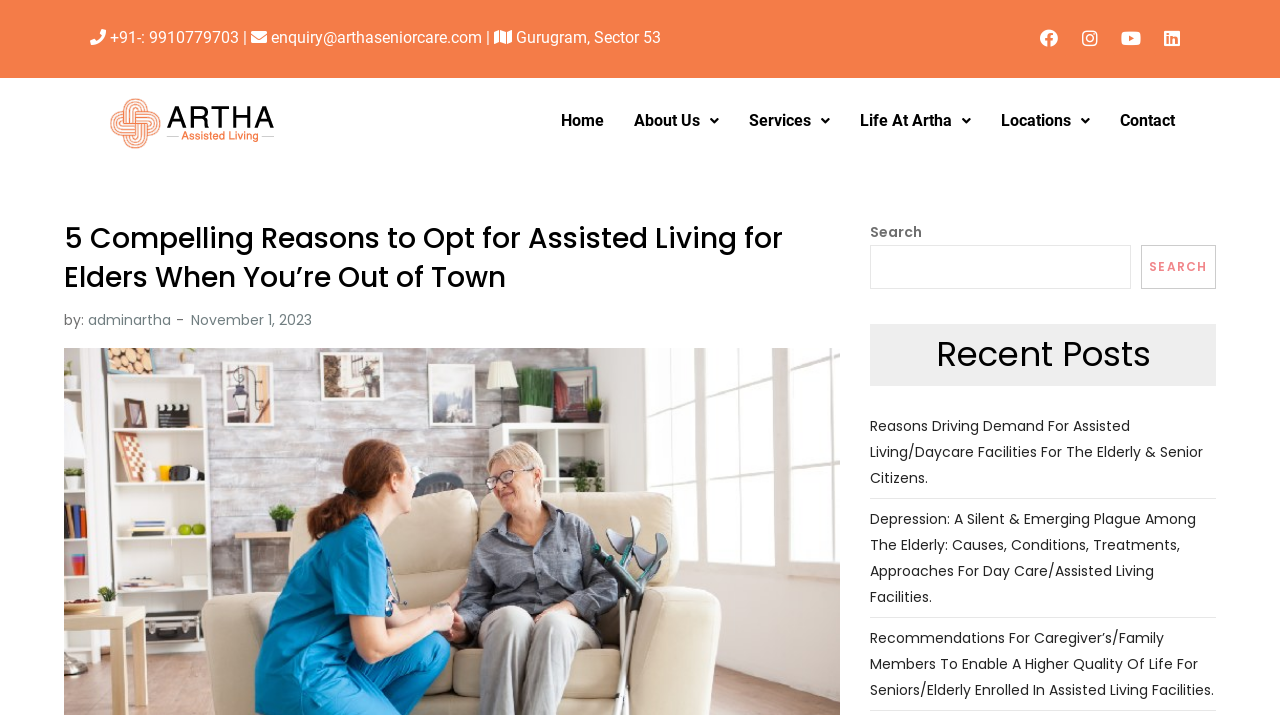Examine the image and give a thorough answer to the following question:
How many recent posts are listed?

I counted the number of recent posts by looking at the section with the heading 'Recent Posts', where I saw three link elements with titles of different blog posts.